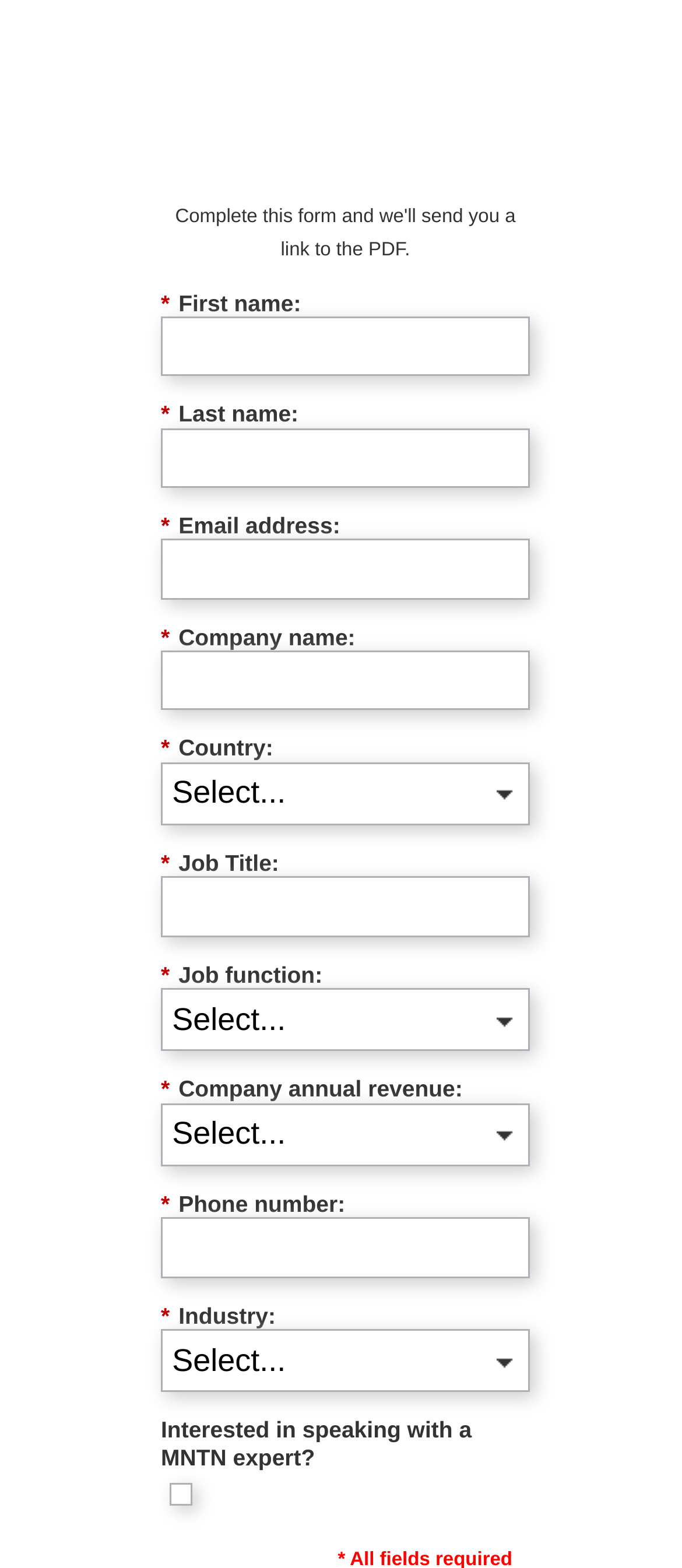Identify the bounding box for the described UI element: "parent_node: * name="LastName"".

[0.236, 0.273, 0.777, 0.311]